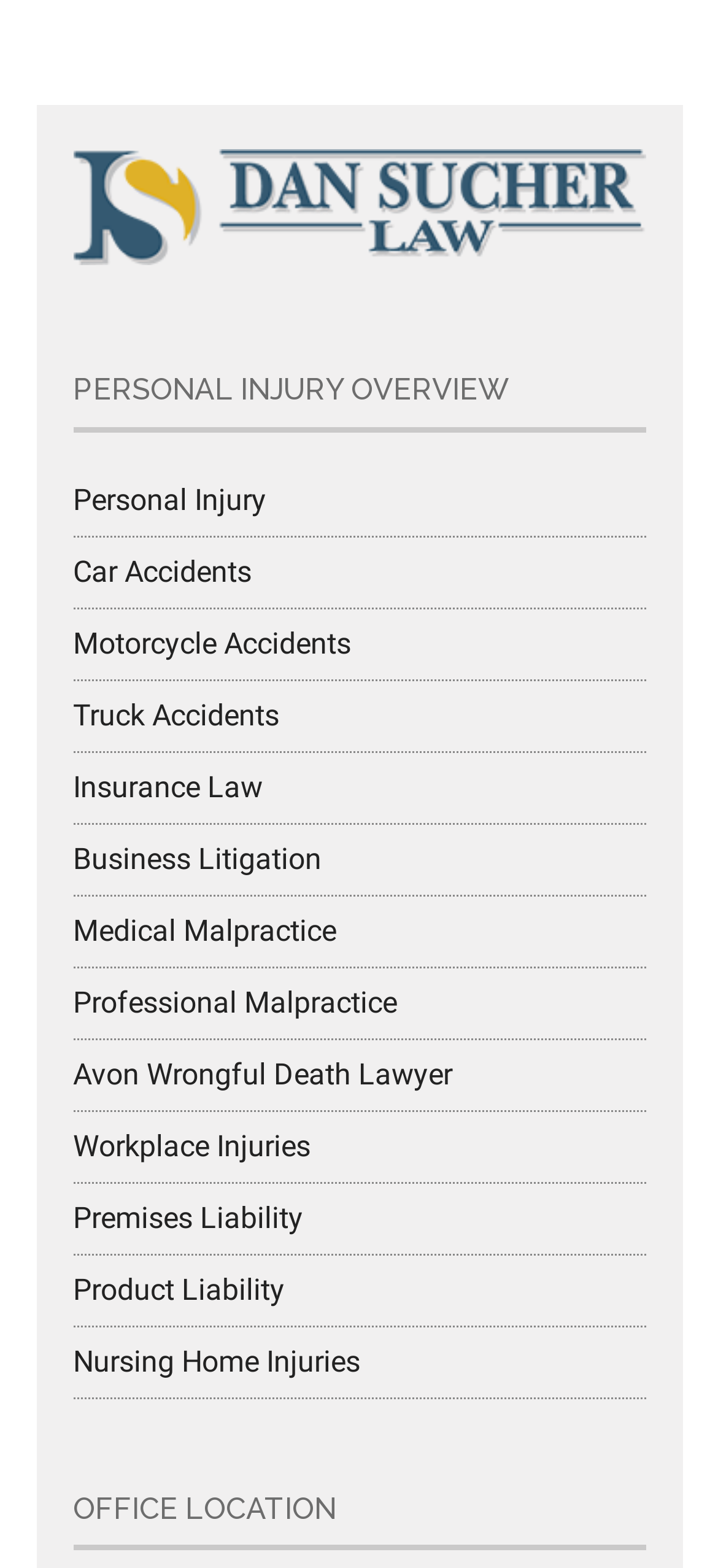Based on the element description Nursing Home Injuries, identify the bounding box coordinates for the UI element. The coordinates should be in the format (top-left x, top-left y, bottom-right x, bottom-right y) and within the 0 to 1 range.

[0.101, 0.857, 0.501, 0.879]